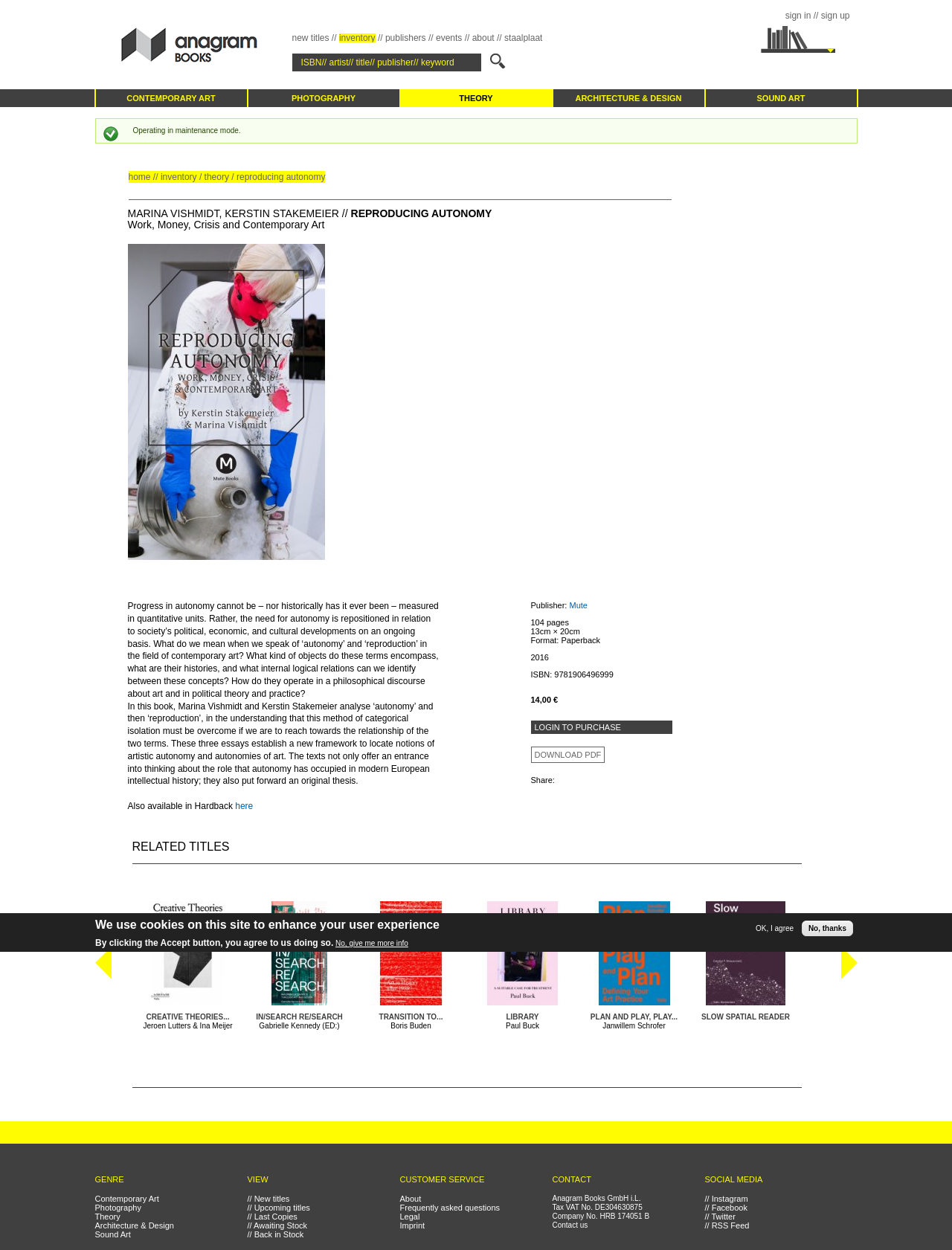Describe the entire webpage, focusing on both content and design.

The webpage is about a book titled "Reproducing Autonomy" by Marina Vishmidt and Kerstin Stakemeier, published by Anagram Books. At the top of the page, there is a navigation menu with links to "Home", "New Titles", "Inventory", "Publishers", "Events", "About", and "Staalplaat". On the right side of the navigation menu, there are links to "Sign in" and "Sign up".

Below the navigation menu, there is a search bar with a text box and a "Search" button. Next to the search bar, there are five links to different genres: "Contemporary Art", "Photography", "Theory", "Architecture & Design", and "Sound Art".

The main content of the page is about the book "Reproducing Autonomy". There is a heading that reads "MARINA VISHMIDT, KERSTIN STAKEMEIER // REPRODUCING AUTONOMY" followed by a brief description of the book. Below the description, there are three paragraphs of text that discuss the book's content.

On the right side of the page, there is a section that displays the book's details, including the publisher, number of pages, format, and price. There are also links to "LOGIN TO PURCHASE" and "DOWNLOAD PDF".

Further down the page, there is a section titled "RELATED TITLES" that lists several related books with their titles, authors, and links to their pages.

At the bottom of the page, there are links to "Previous" and "Next" pages, as well as a section that displays the genres again.